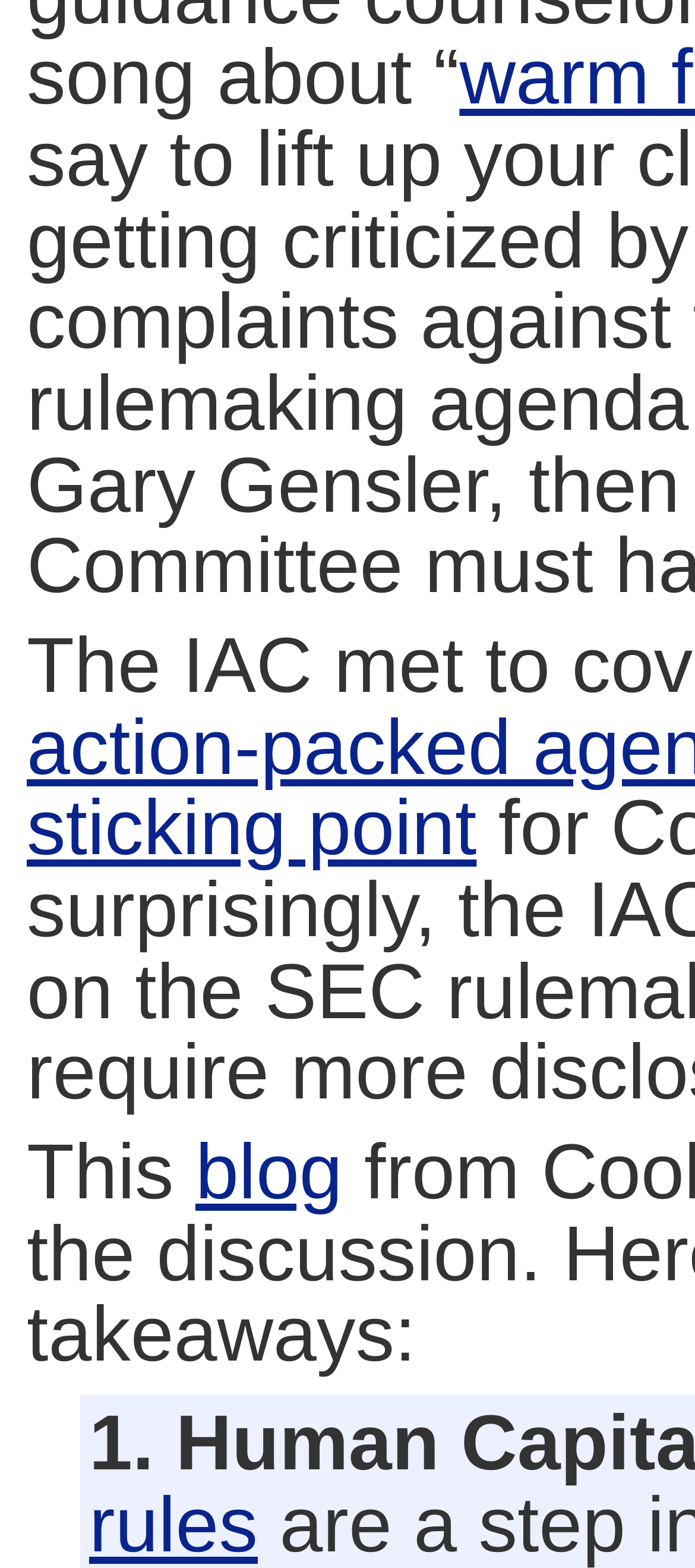Determine the bounding box coordinates for the UI element described. Format the coordinates as (top-left x, top-left y, bottom-right x, bottom-right y) and ensure all values are between 0 and 1. Element description: blog

[0.281, 0.72, 0.493, 0.776]